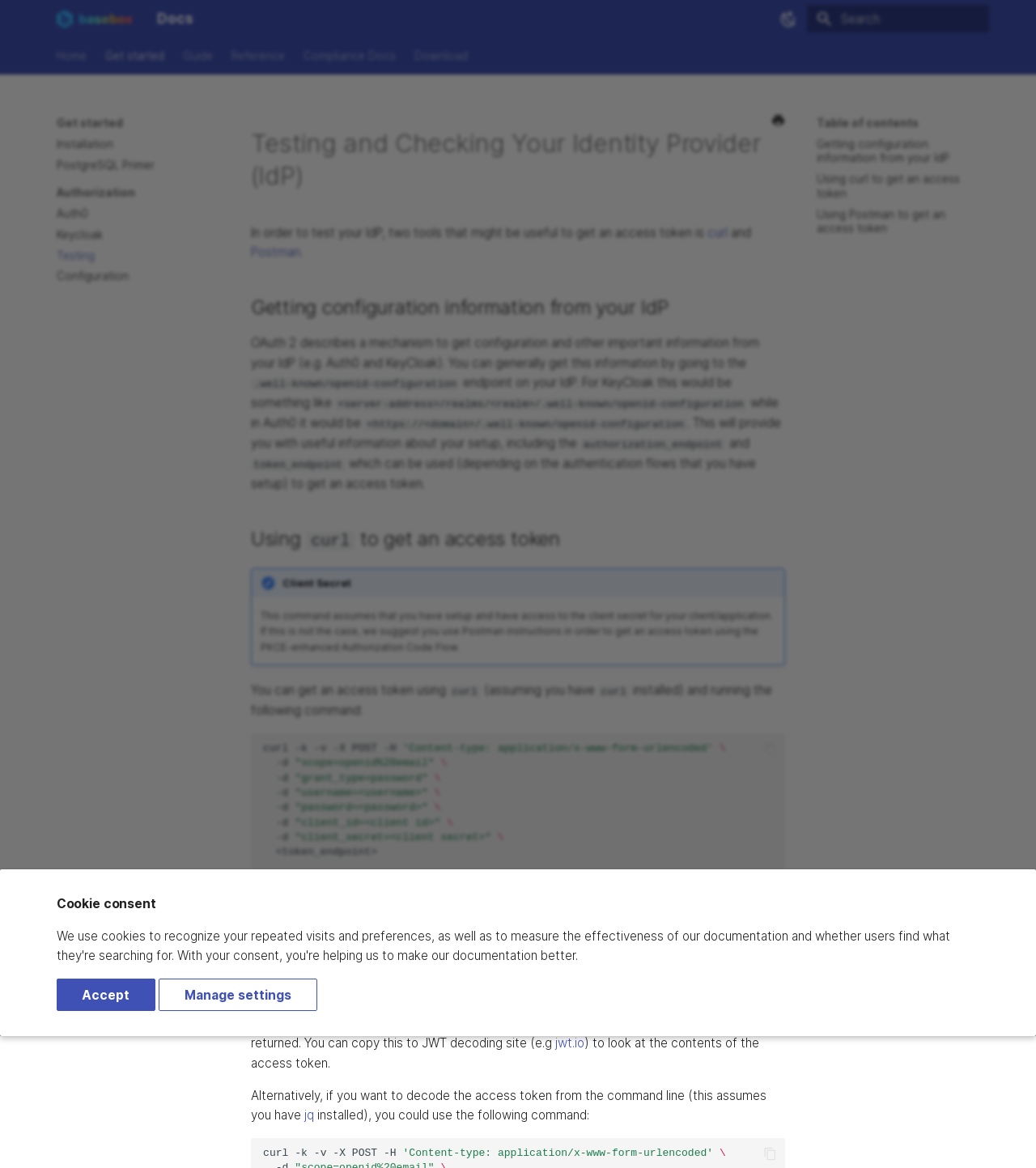Answer the question with a brief word or phrase:
What is the alternative to using curl to get an access token?

Postman